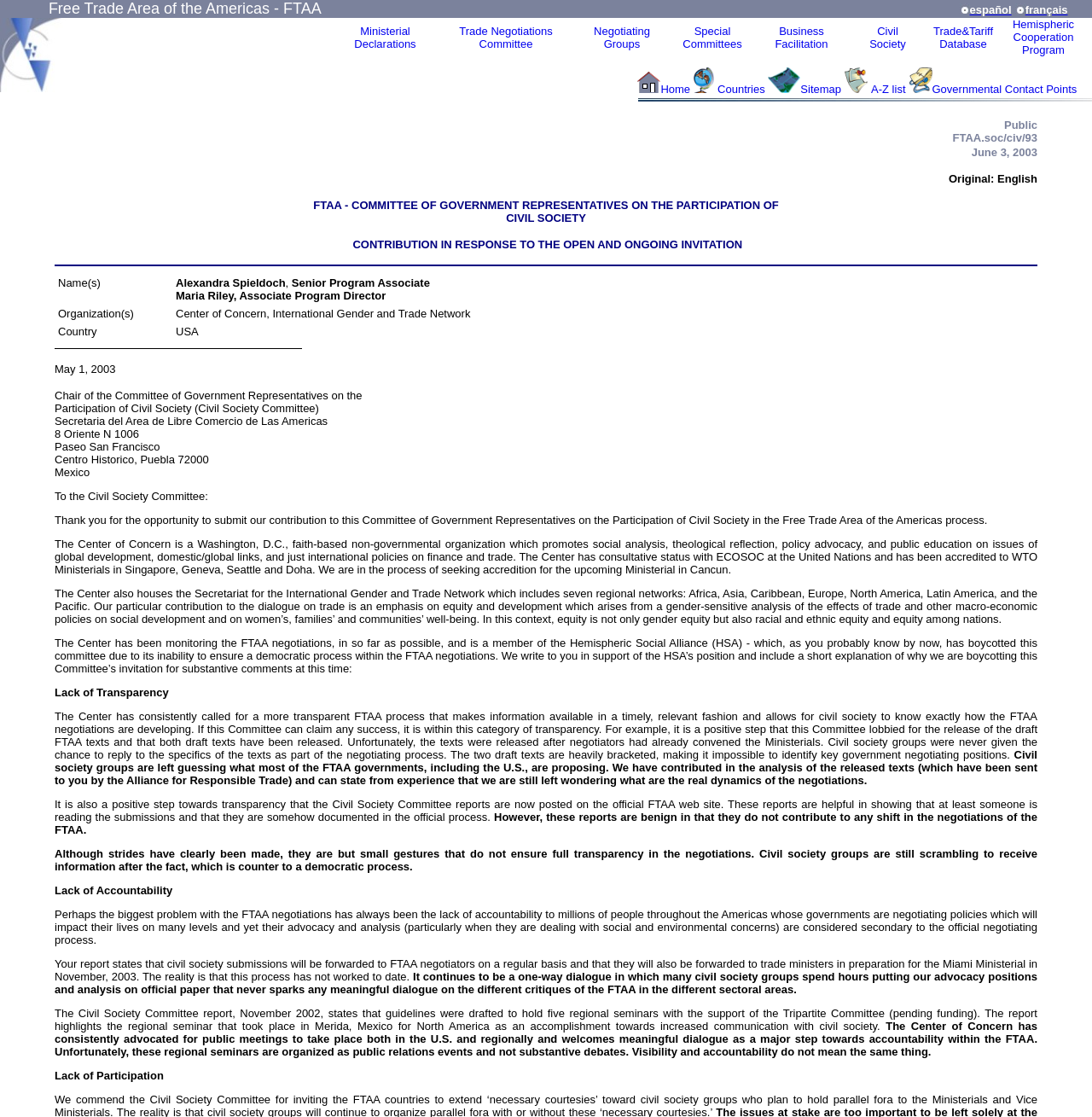Identify the bounding box coordinates for the region to click in order to carry out this instruction: "Click the Ministerial Declarations link". Provide the coordinates using four float numbers between 0 and 1, formatted as [left, top, right, bottom].

[0.324, 0.022, 0.381, 0.045]